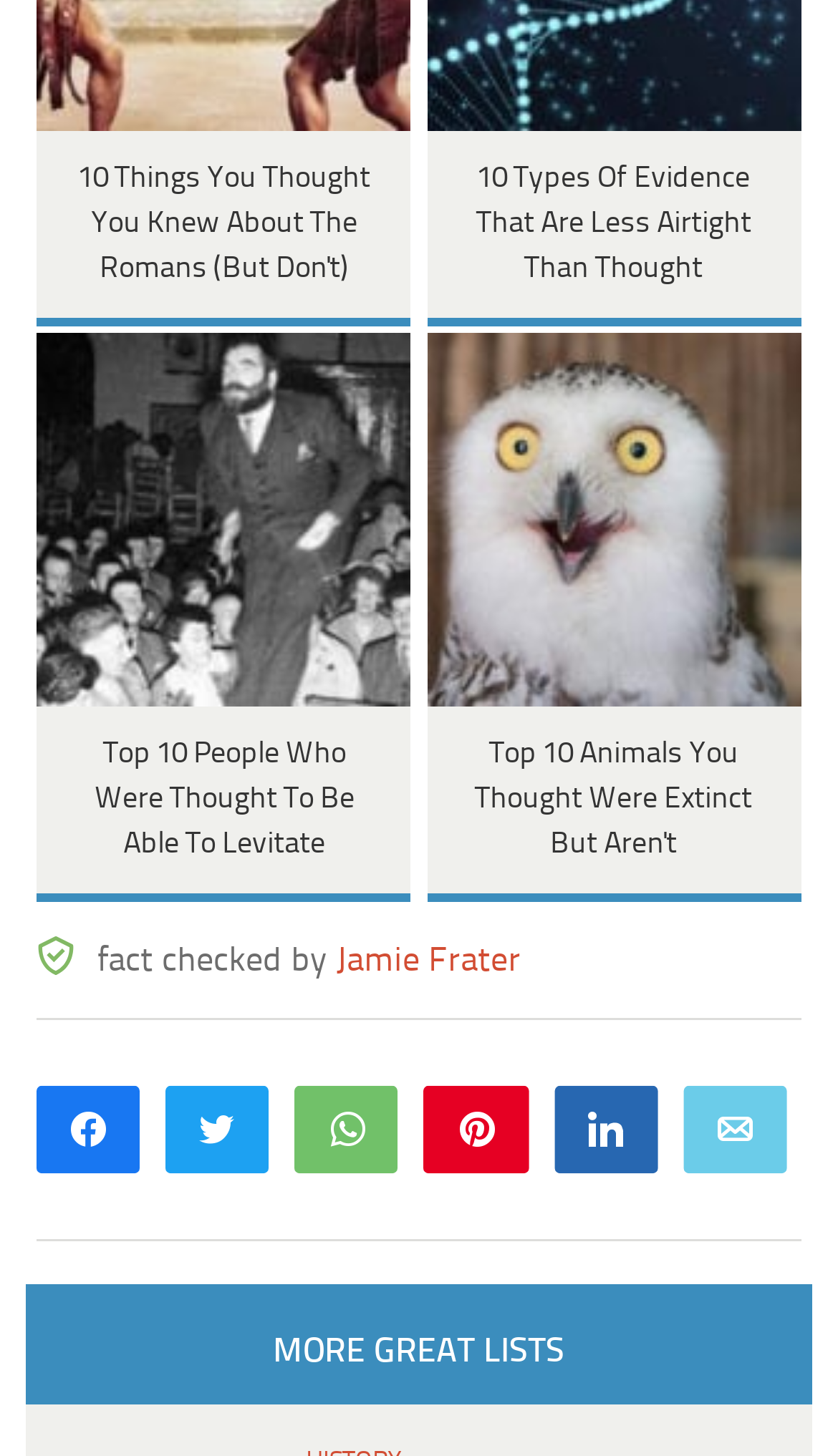Identify the bounding box coordinates for the element you need to click to achieve the following task: "Click on the link to read about people who were thought to be able to levitate". Provide the bounding box coordinates as four float numbers between 0 and 1, in the form [left, top, right, bottom].

[0.045, 0.229, 0.491, 0.619]